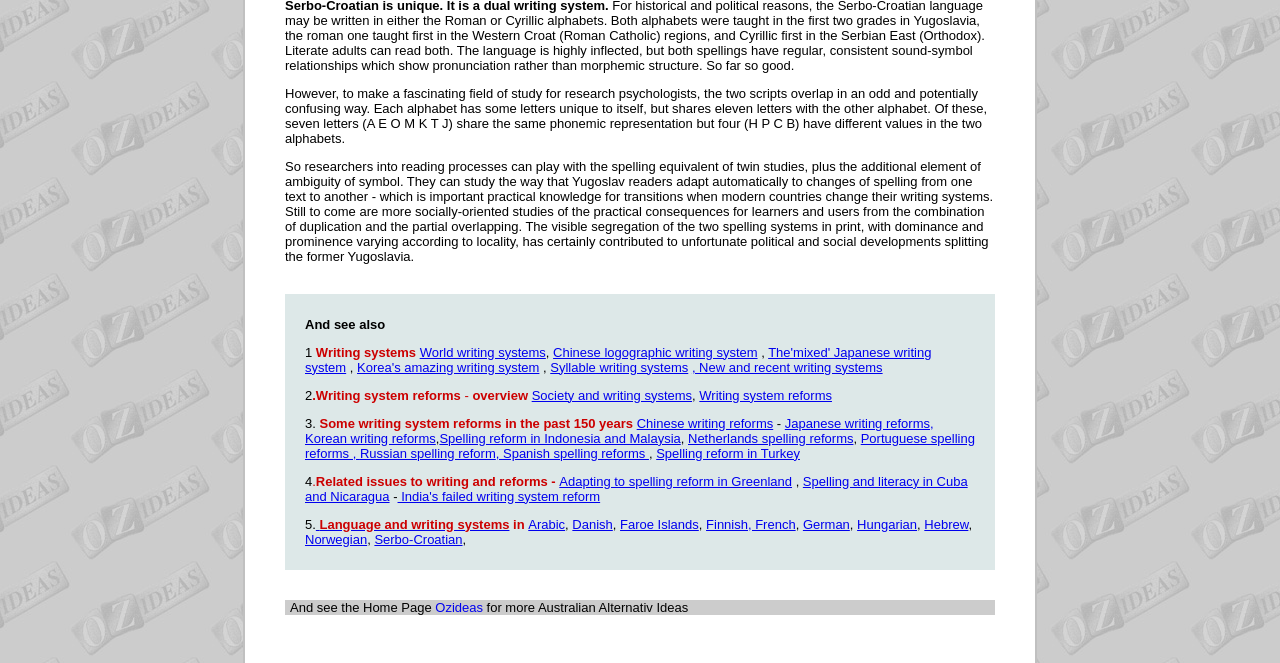Provide the bounding box coordinates for the UI element described in this sentence: "Chinese writing reforms". The coordinates should be four float values between 0 and 1, i.e., [left, top, right, bottom].

[0.497, 0.627, 0.604, 0.649]